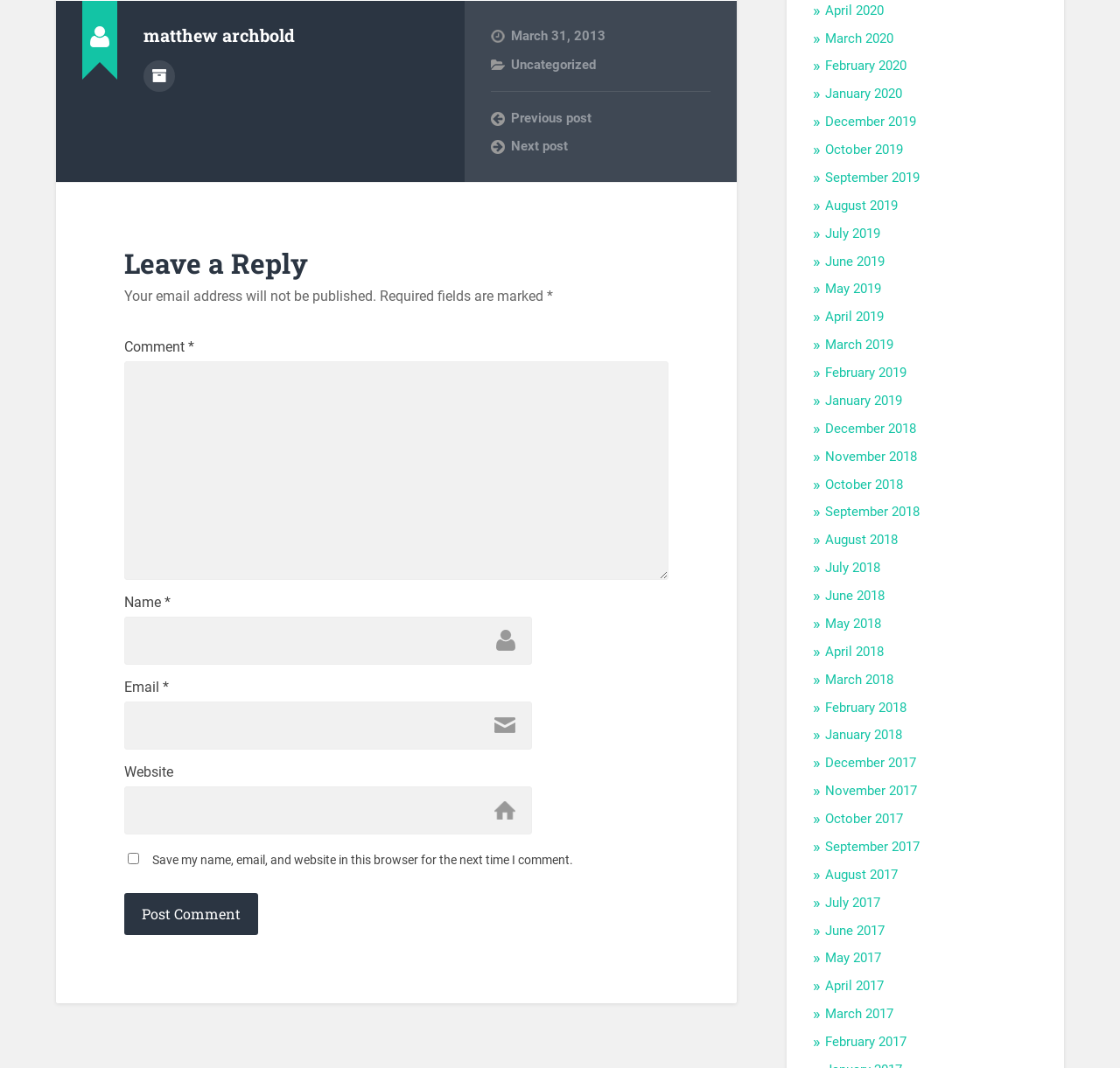What is the date of this post?
Please respond to the question with a detailed and thorough explanation.

The date of this post is March 31, 2013, which is mentioned below the author's name and above the post content.